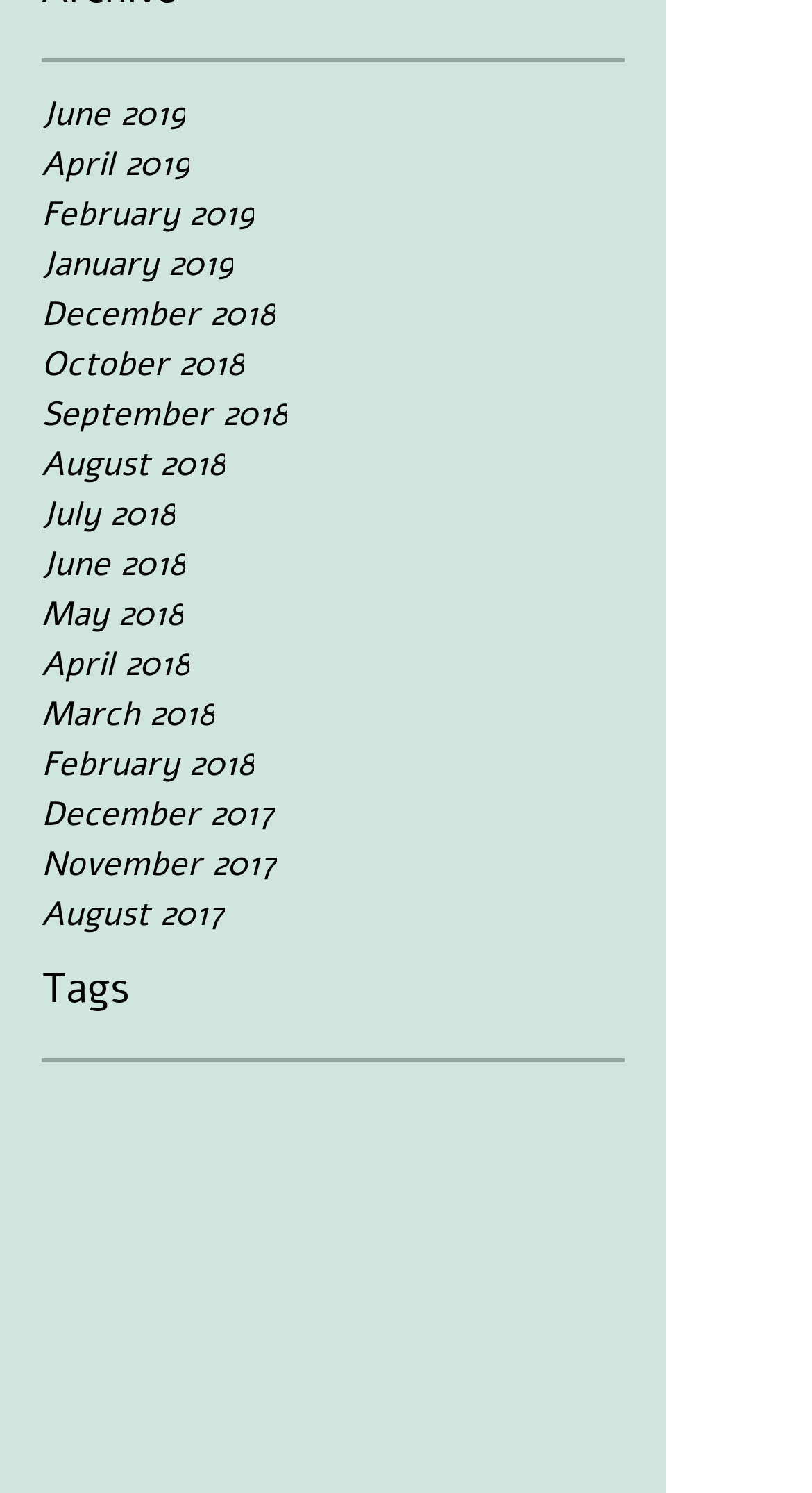Specify the bounding box coordinates of the region I need to click to perform the following instruction: "view April 2019 archive". The coordinates must be four float numbers in the range of 0 to 1, i.e., [left, top, right, bottom].

[0.051, 0.093, 0.769, 0.127]